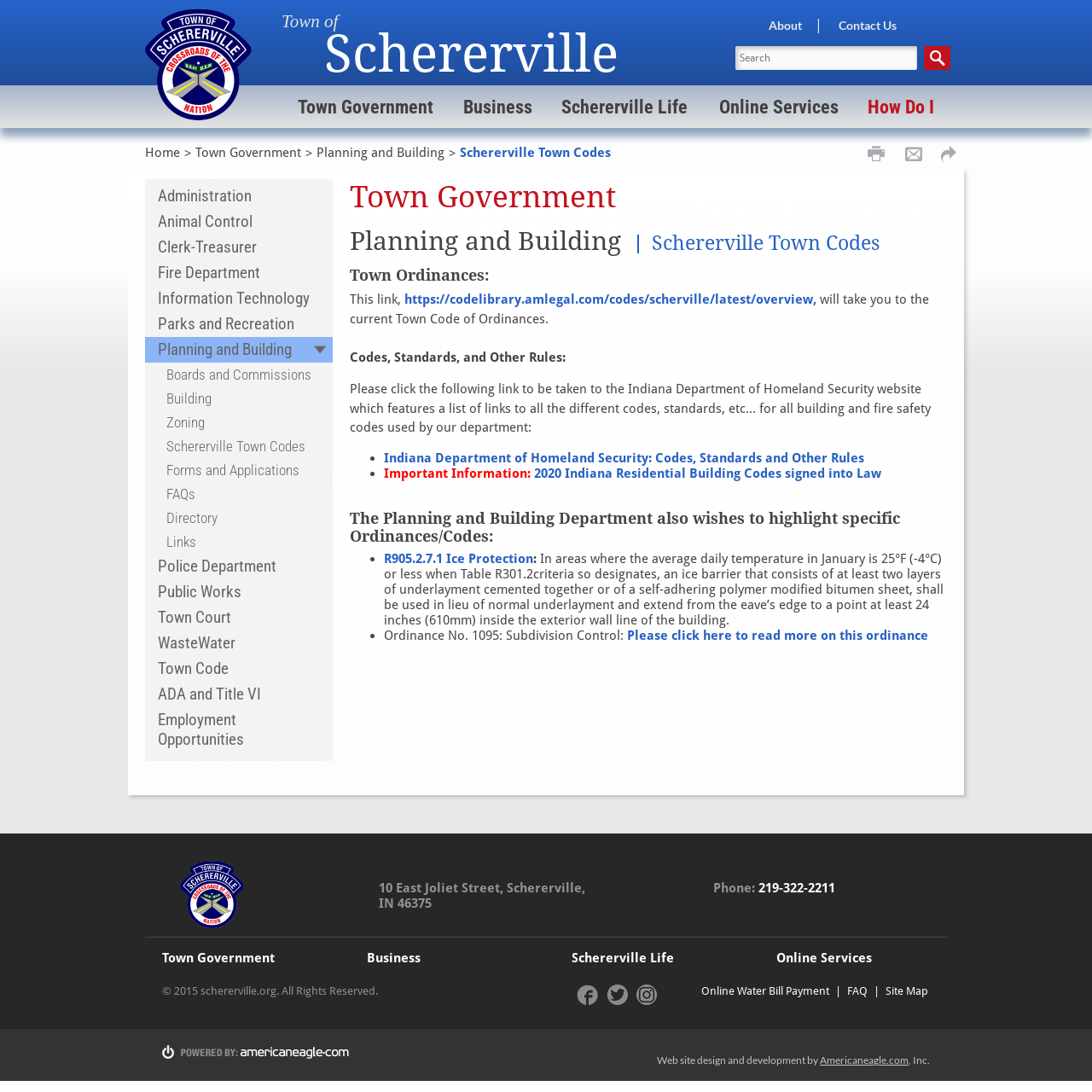Please identify the bounding box coordinates of the area that needs to be clicked to follow this instruction: "Click on Planning and Building".

[0.29, 0.133, 0.407, 0.147]